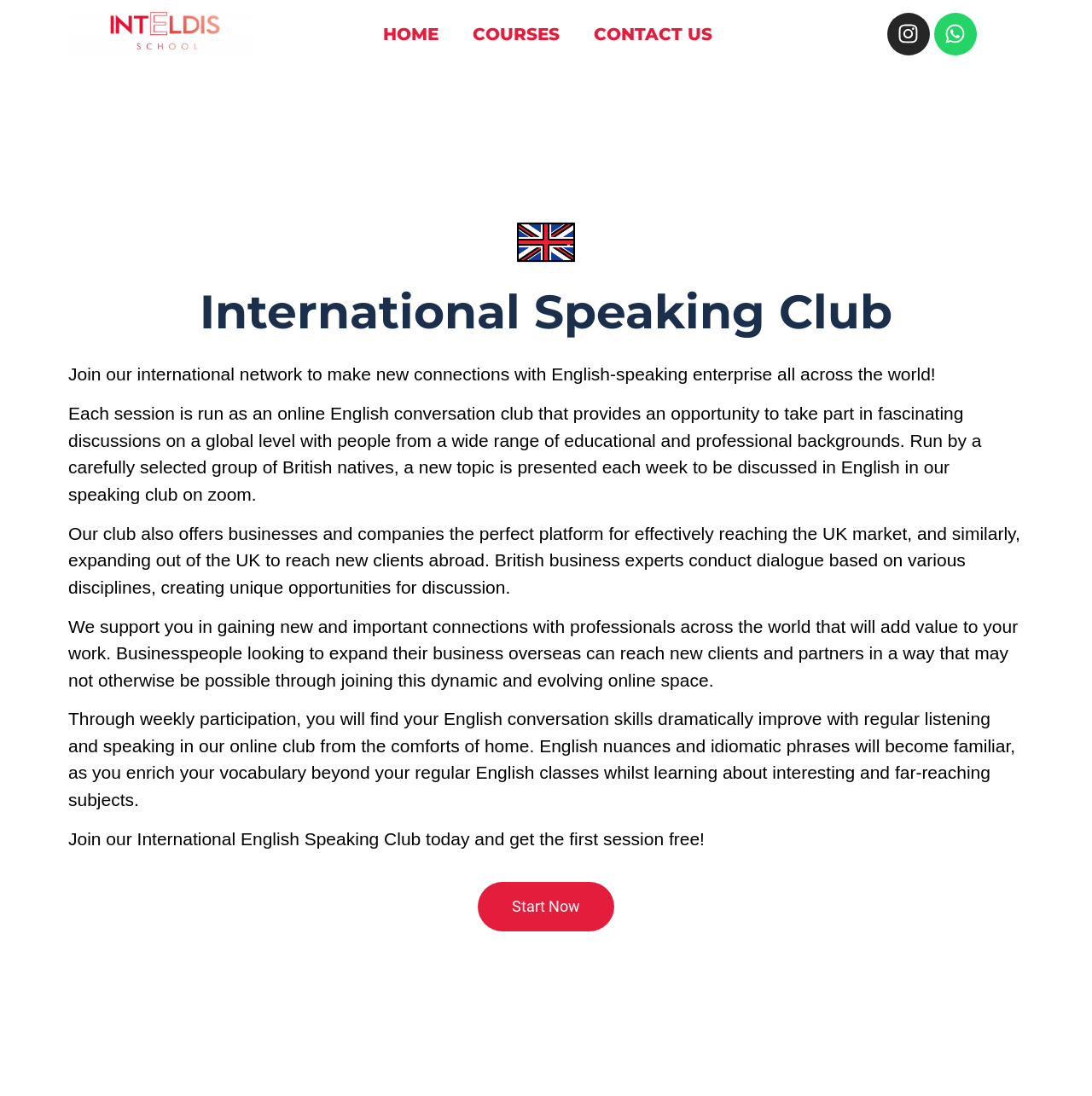Please find and generate the text of the main header of the webpage.

International Speaking Club